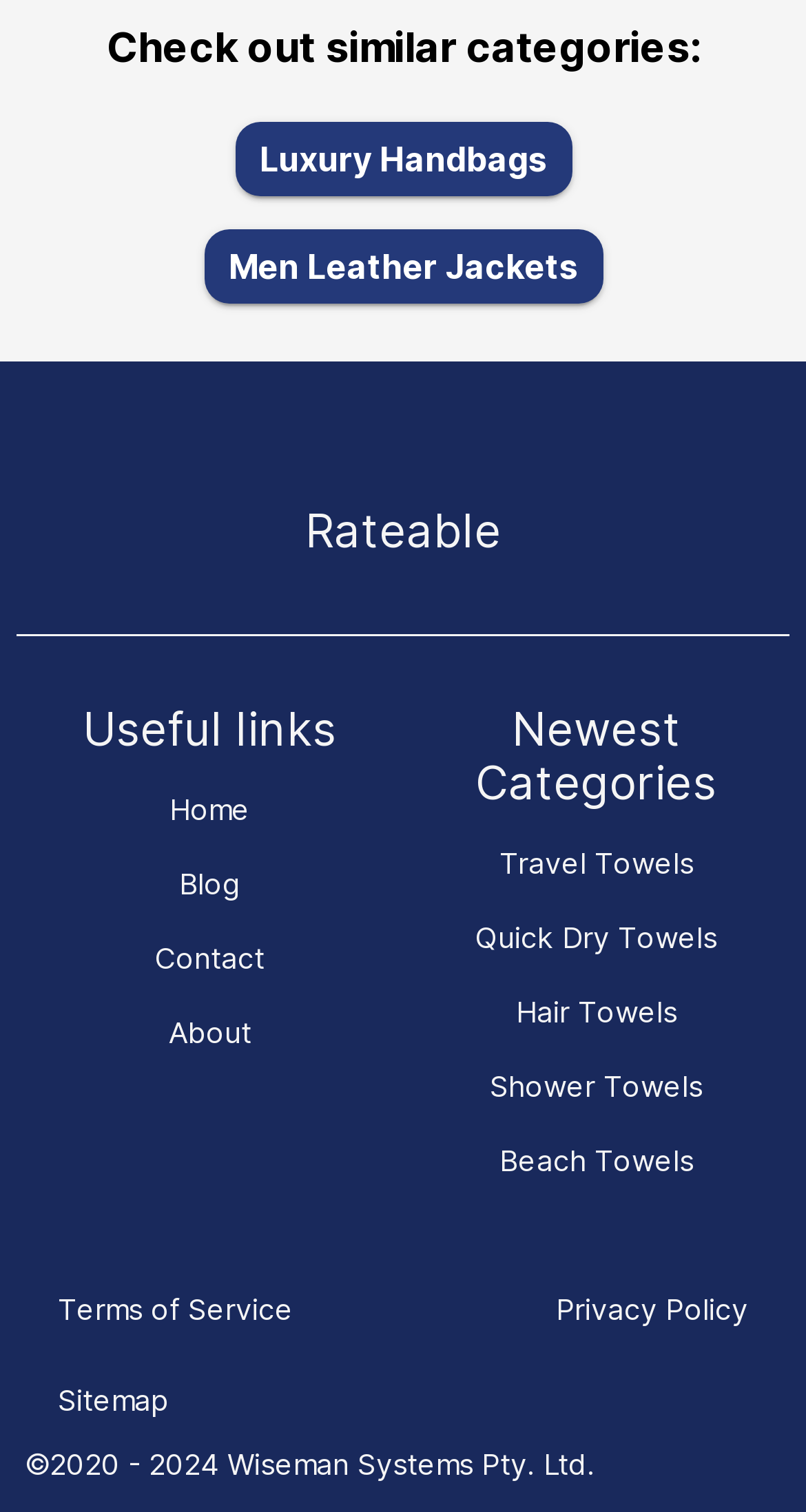Locate the bounding box coordinates of the area where you should click to accomplish the instruction: "Check out luxury handbags".

[0.291, 0.081, 0.709, 0.13]